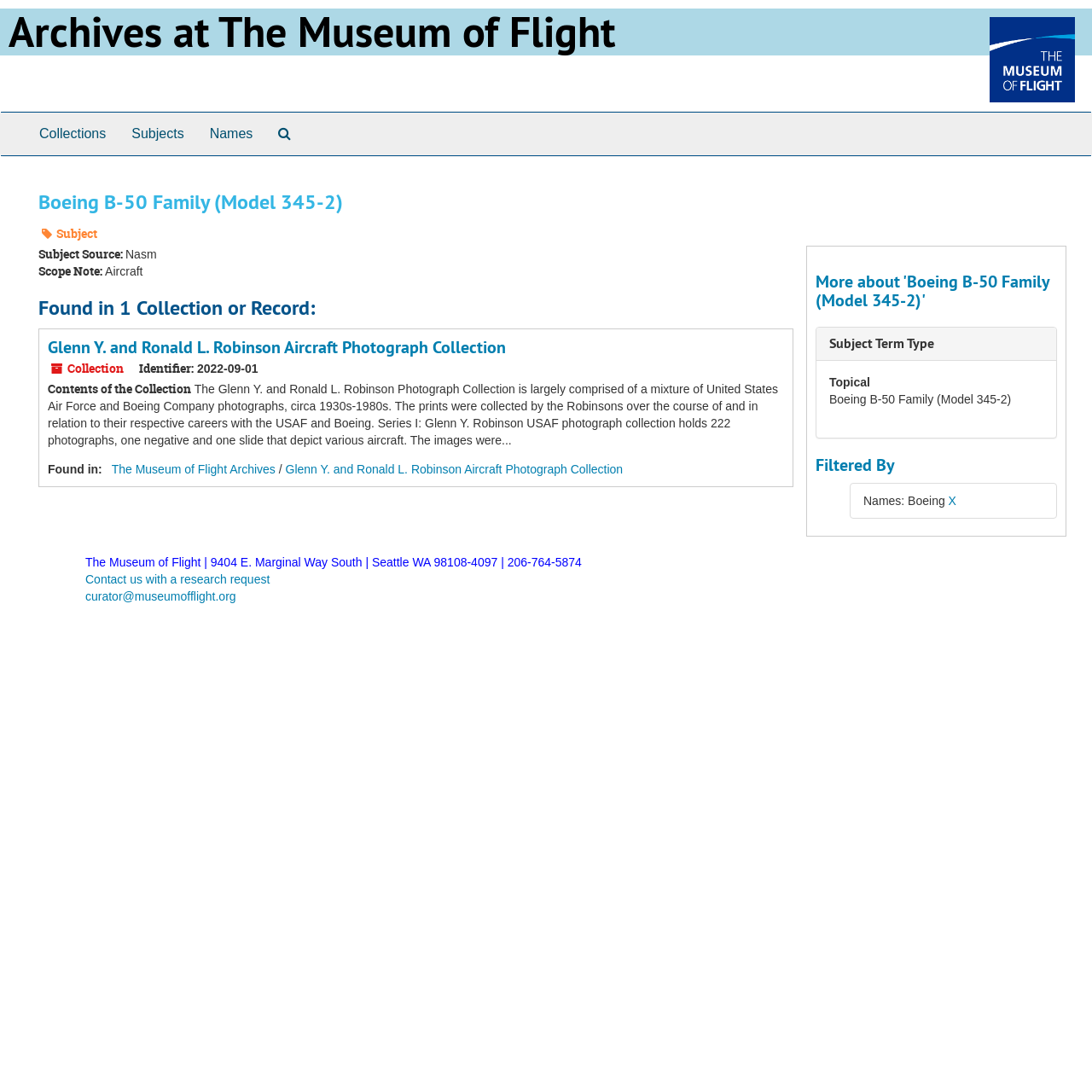Generate a thorough caption that explains the contents of the webpage.

This webpage is about the Boeing B-50 Family (Model 345-2) archives at The Museum of Flight. At the top, there is a heading that reads "Archives at The Museum of Flight" with a link to the same title. To the right of this heading, there is an image. Below this, there is a top-level navigation menu with four links: "Collections", "Subjects", "Names", and "Search The Archives".

The main content of the page is divided into several sections. The first section has a heading "Boeing B-50 Family (Model 345-2)" and provides information about the subject, including a scope note that describes the aircraft. Below this, there is a section that lists the collection or record where this subject can be found, which is the "Glenn Y. and Ronald L. Robinson Aircraft Photograph Collection". This section also provides information about the collection, including its identifier, date, and contents.

Further down the page, there is a section that provides more information about the Boeing B-50 Family (Model 345-2), including its subject term type, which is topical. There is also a section that lists the filtered results, which shows that the search was filtered by the name "Boeing".

At the bottom of the page, there is a footer section that provides contact information for The Museum of Flight, including its address, phone number, and email address. There is also a link to contact the museum with a research request.